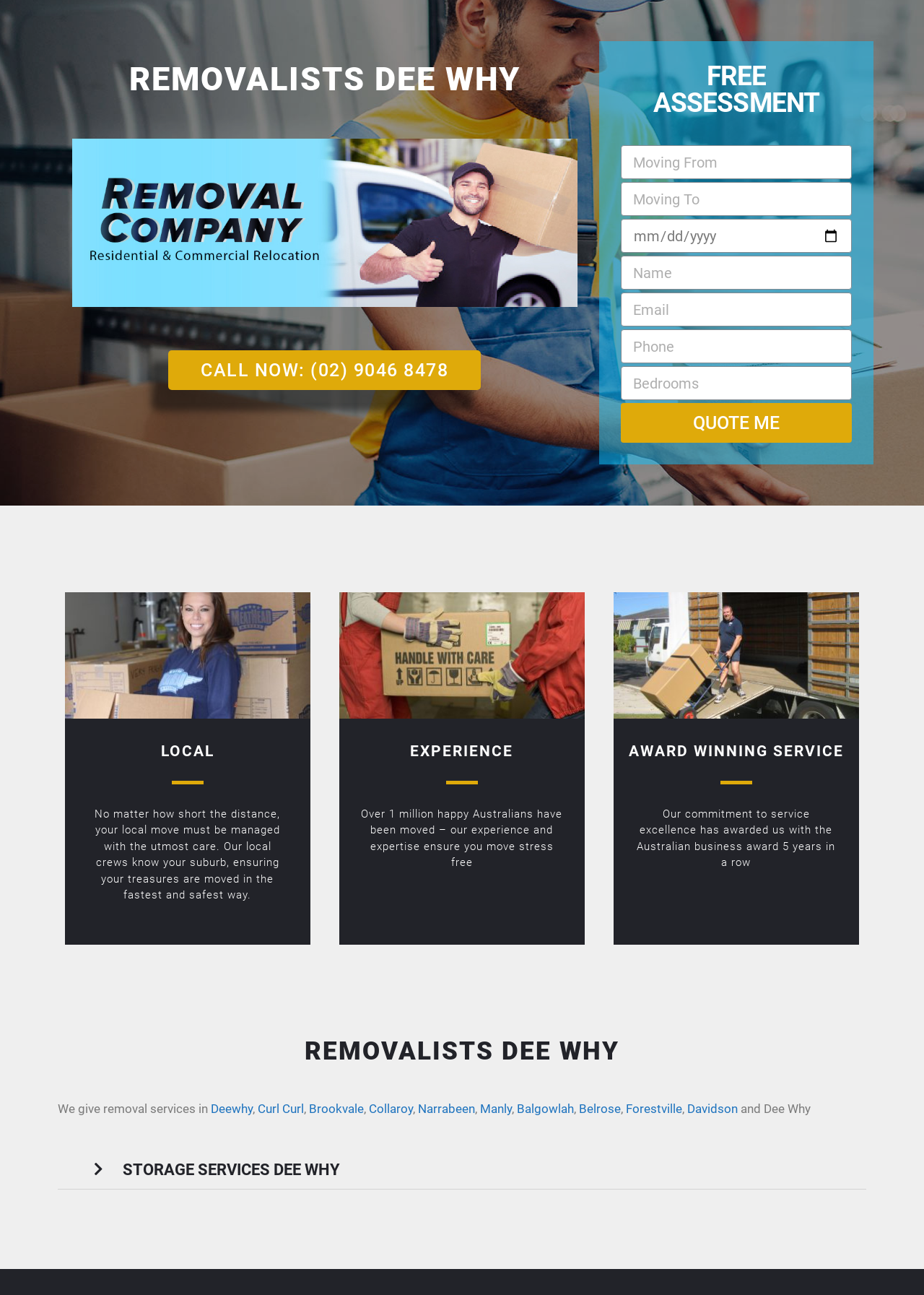Please specify the bounding box coordinates for the clickable region that will help you carry out the instruction: "Click on the 'Home' link".

None